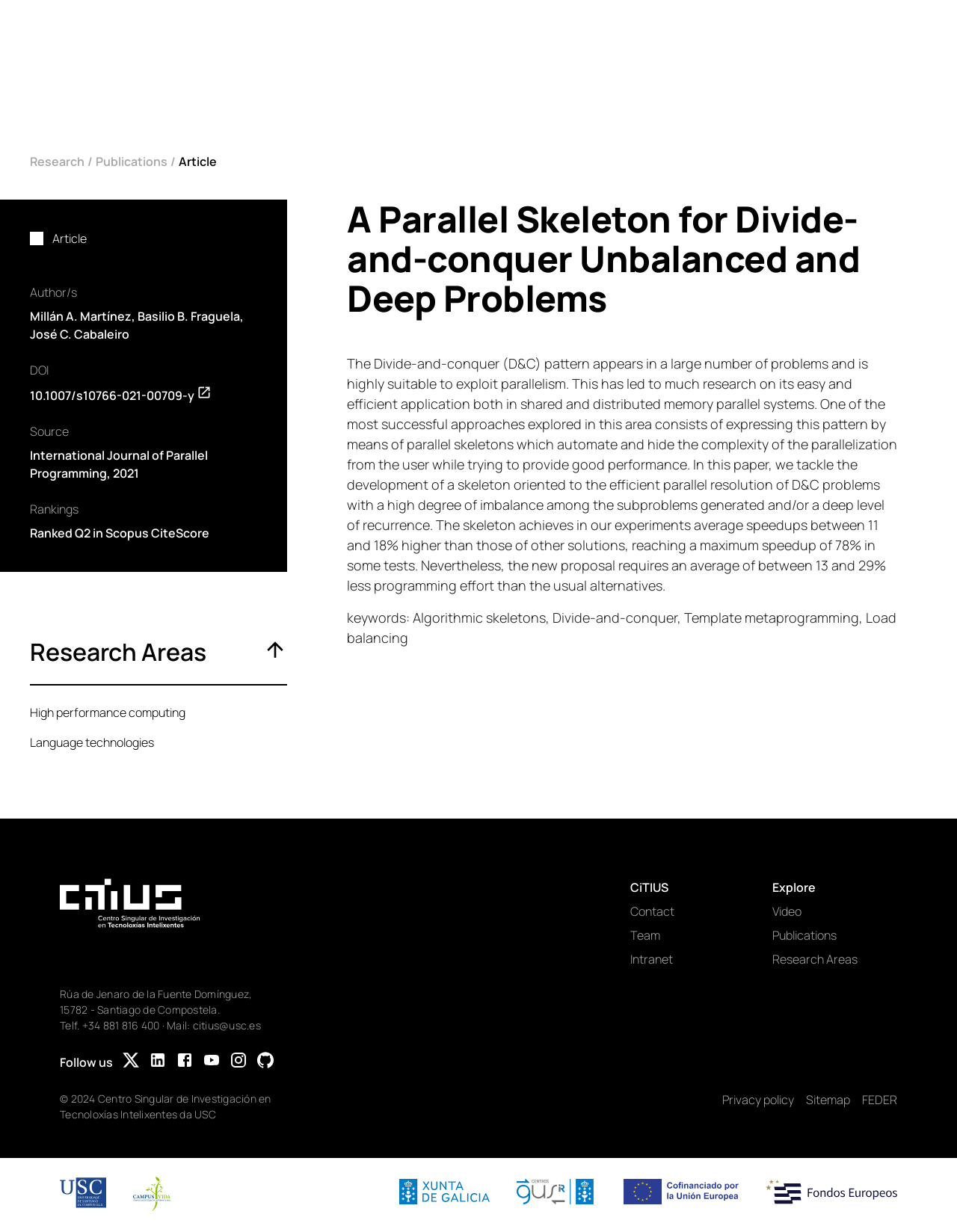Use a single word or phrase to answer the question: What is the address of the institution?

Rúa de Jenaro de la Fuente Domínguez, 15782 - Santiago de Compostela